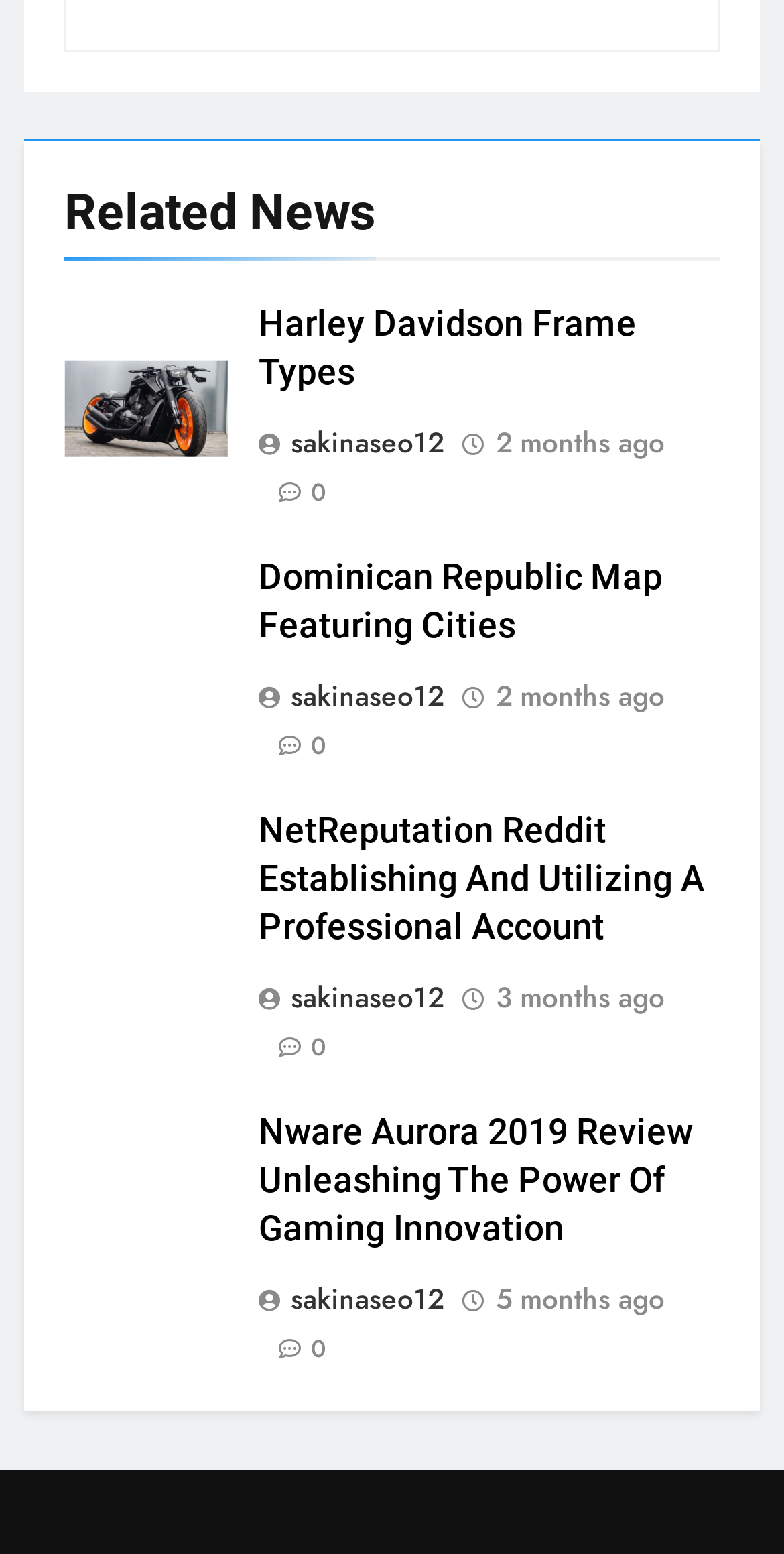Please pinpoint the bounding box coordinates for the region I should click to adhere to this instruction: "Like the post".

None